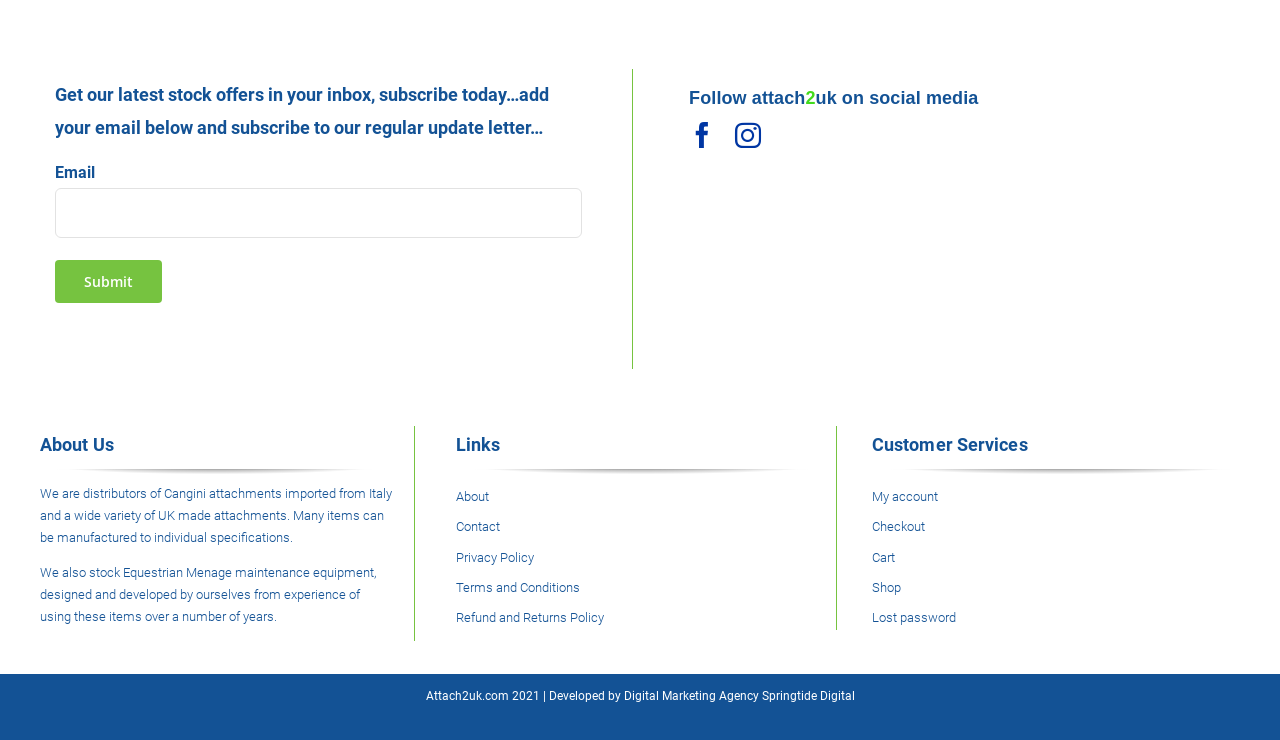What is the company's main business?
Can you give a detailed and elaborate answer to the question?

Based on the StaticText element with the text 'We are distributors of Cangini attachments imported from Italy and a wide variety of UK made attachments.', it can be inferred that the company's main business is distributing attachments.